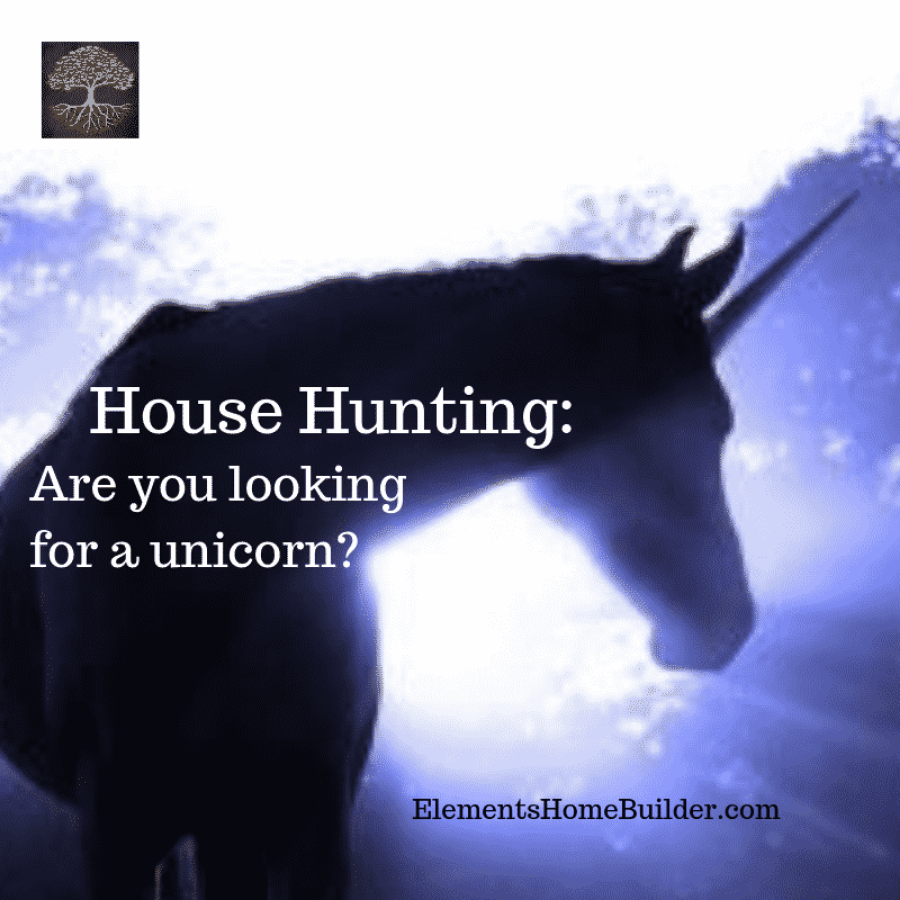Elaborate on the details you observe in the image.

This captivating image features a silhouette of a unicorn, set against a mystical backdrop that blends soft hues of blue and light, evoking a sense of wonder and whimsy. Overlaid on the image is the text "House Hunting: Are you looking for a unicorn?" in elegant, bold typography, which creatively parallels the elusive nature of finding the perfect home in the real estate market. The bottom of the image includes a subtle reference to the website ElementsHomeBuilder.com, linking the theme of mythical home hunting to the services offered by Elements Design Build. This visual representation cleverly invites viewers to reflect on their home-buying journey, particularly when faced with unrealistic expectations, akin to searching for a fairy tale creature.